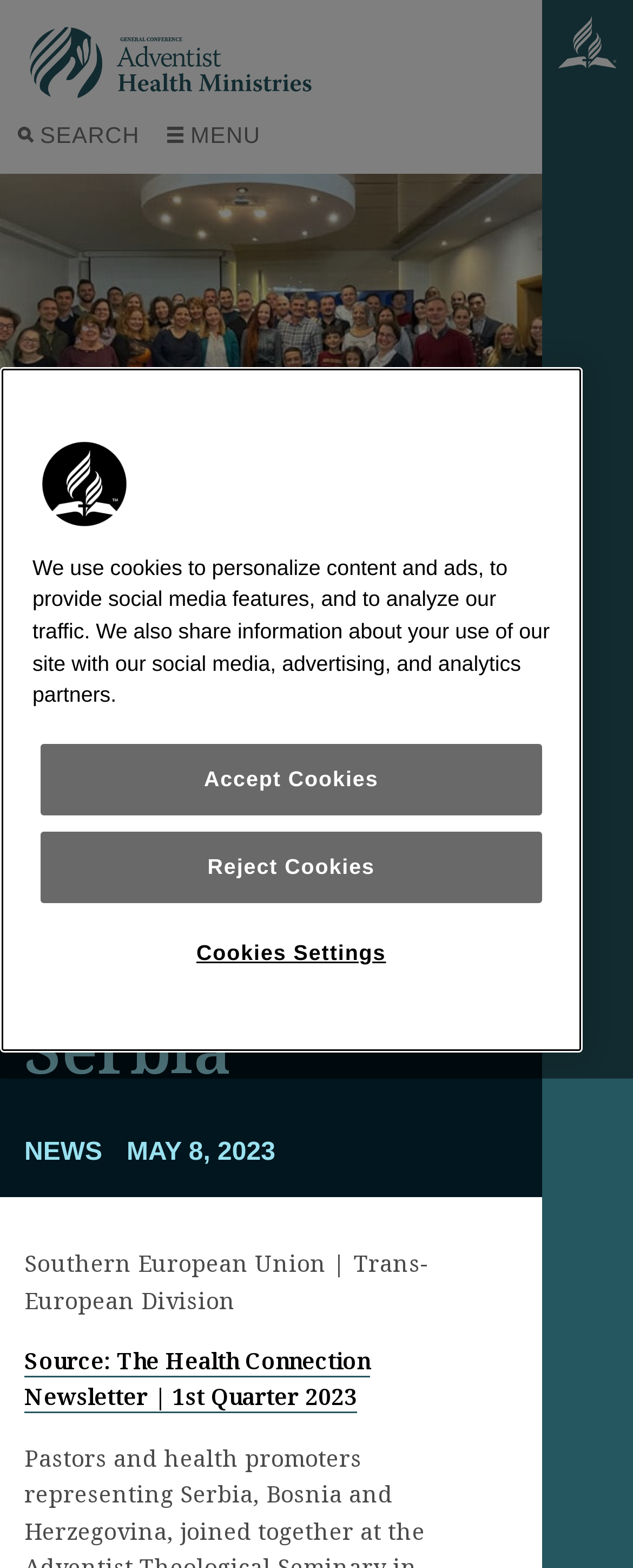Offer a comprehensive description of the webpage’s content and structure.

The webpage appears to be an article page from the Adventist Health Ministries website. At the top left, there is a search link with a search icon, and next to it, a menu link with a menu icon. Below these links, there is a horizontal header section that spans almost the entire width of the page. 

In the header section, there is a main heading that reads "Pastors and Health Advocates join for Lifestyle Coaching Training in Serbia". Below the main heading, there are three lines of text: "NEWS" on the left, "MAY 8, 2023" in the middle, and "Southern European Union | Trans-European Division" on the right. 

Further down, there is a link to the source of the article, "The Health Connection Newsletter | 1st Quarter 2023". At the top right corner, there are two instances of the Seventh-day Adventist logo mark.

At the bottom of the page, there is a cookie banner that takes up about half of the page's width. The banner has a company logo, a paragraph of text explaining the use of cookies, and three buttons: "Accept Cookies", "Reject Cookies", and "Cookies Settings".